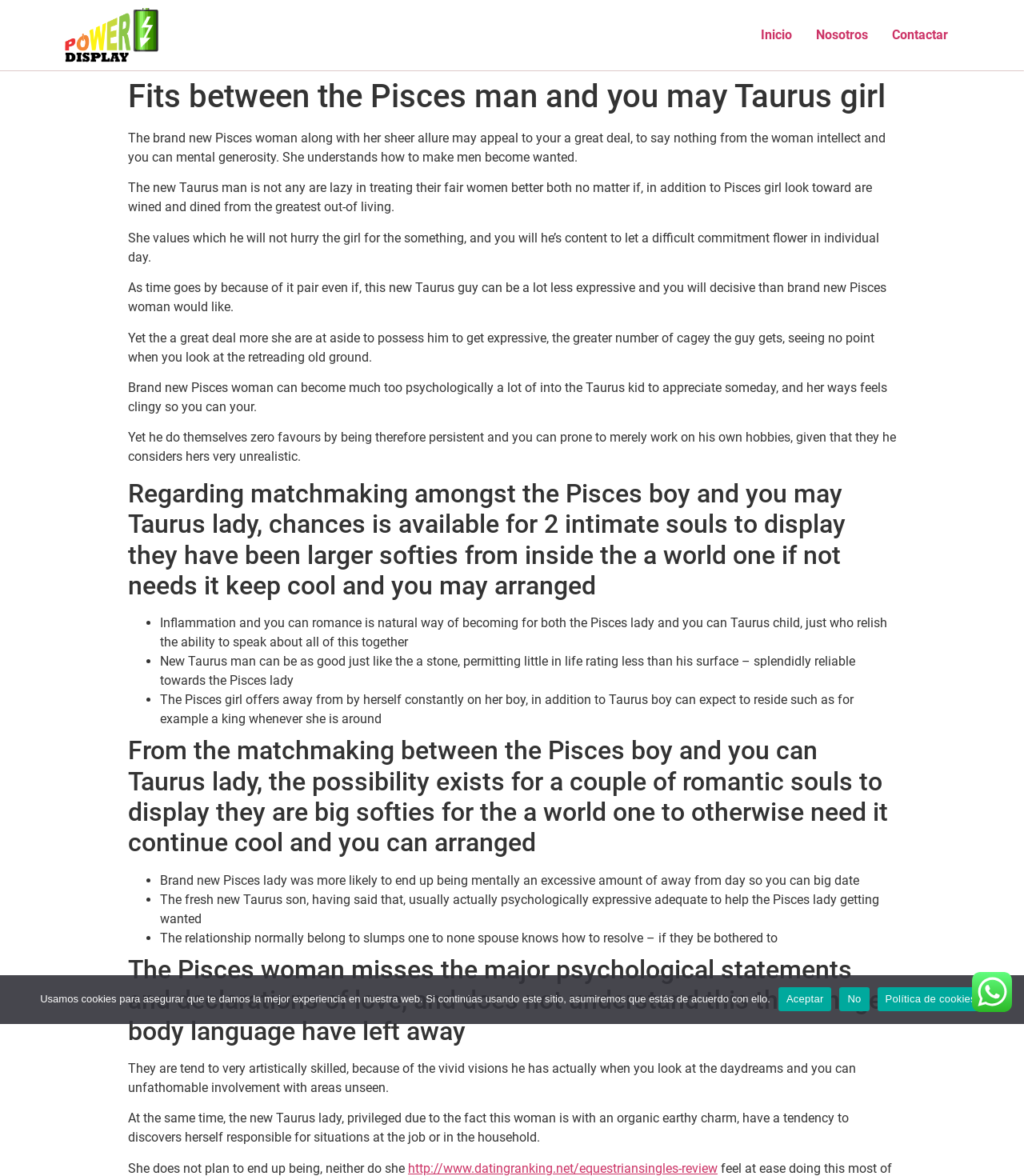What is the tone of the webpage?
Look at the image and answer the question using a single word or phrase.

Informative